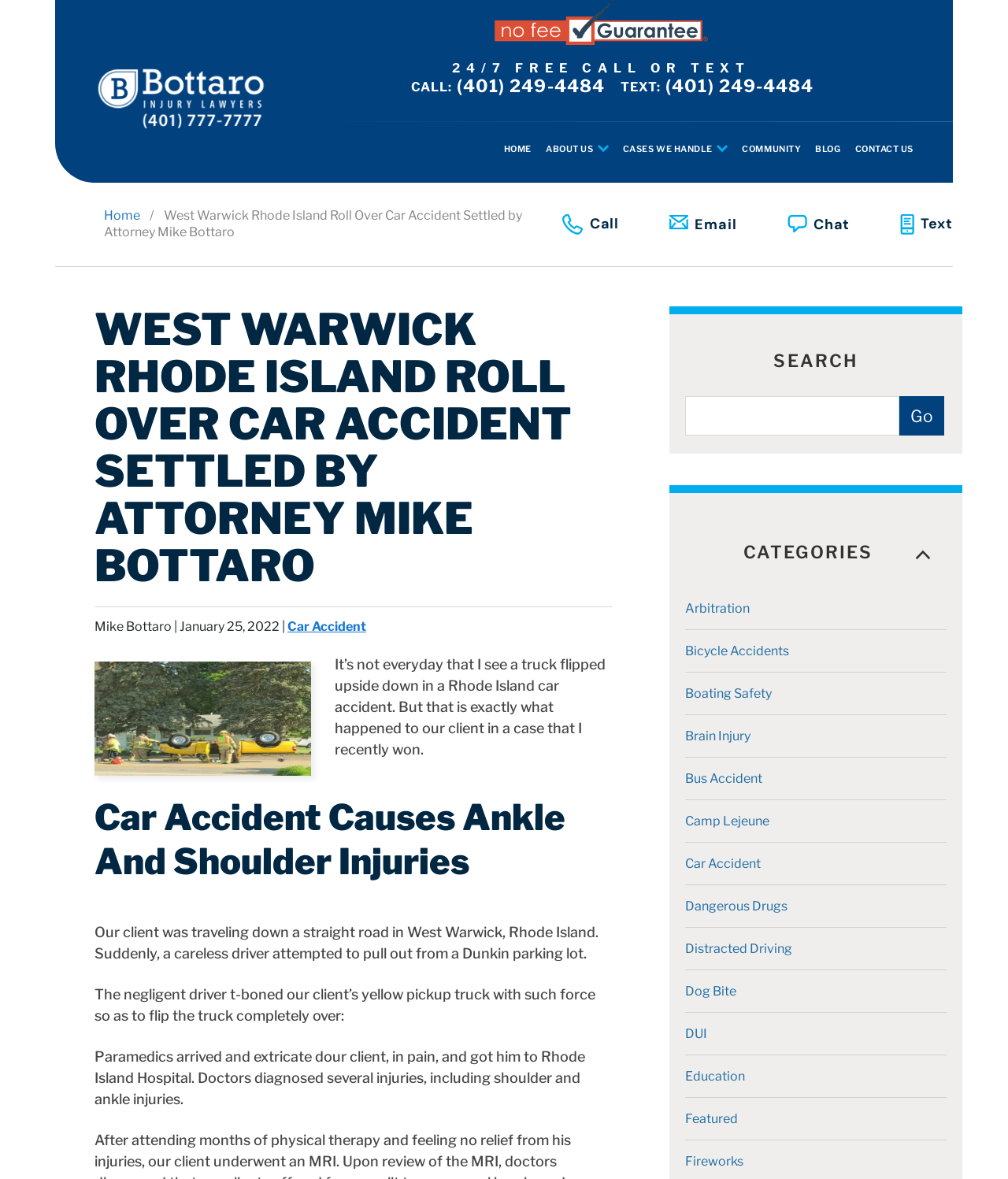Provide the bounding box coordinates for the area that should be clicked to complete the instruction: "Call the phone number".

[0.448, 0.064, 0.6, 0.081]